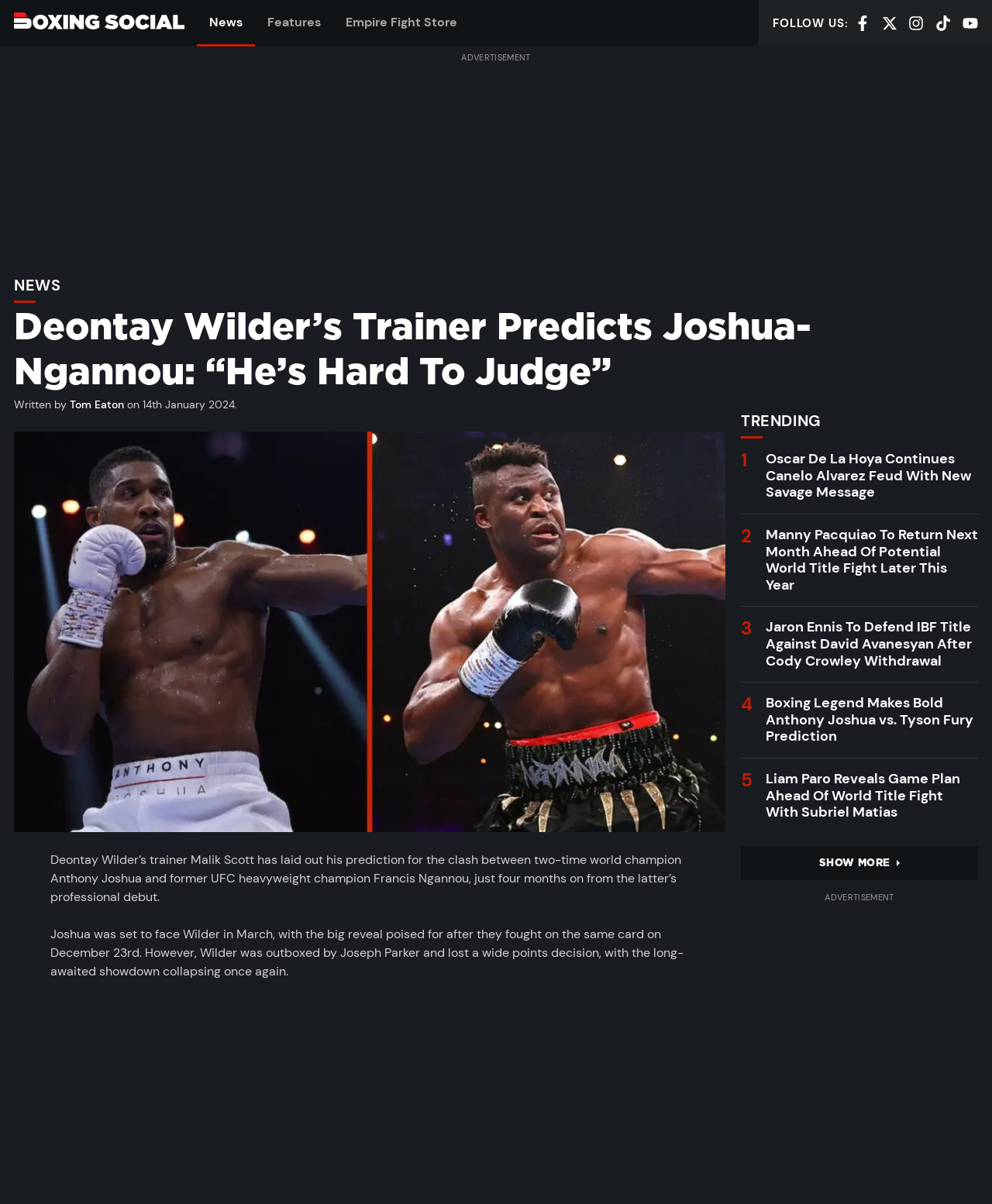Can you find the bounding box coordinates for the element that needs to be clicked to execute this instruction: "Show more popular stories"? The coordinates should be given as four float numbers between 0 and 1, i.e., [left, top, right, bottom].

[0.747, 0.703, 0.986, 0.731]